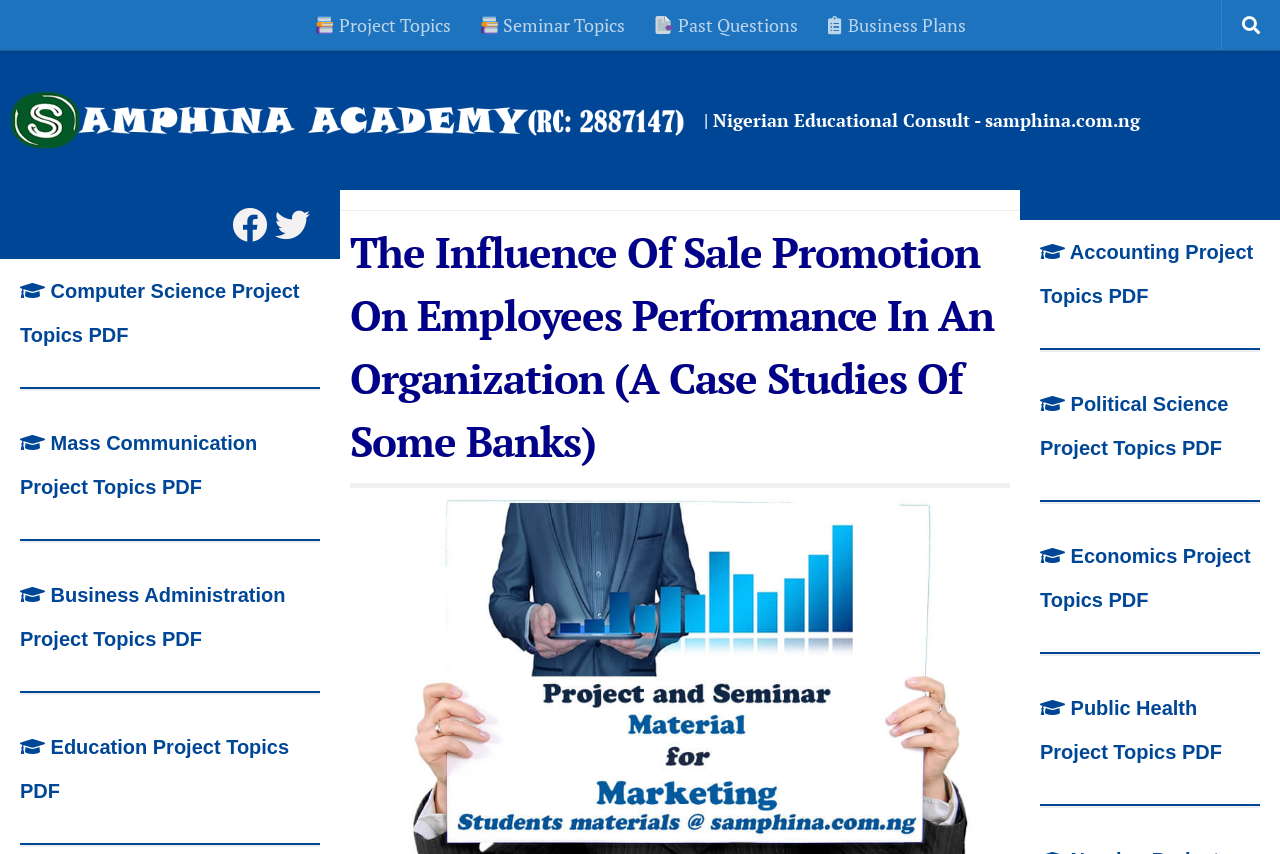Generate a thorough description of the webpage.

The webpage appears to be a research material platform, specifically focused on project and seminar topics. At the top, there is a navigation menu with links to "Project Topics", "Seminar Topics", "Past Questions", and "Business Plans", each accompanied by an icon. 

Below the navigation menu, there is a prominent heading that reads "The Influence Of Sale Promotion On Employees Performance In An Organization (A Case Studies Of Some Banks)", which suggests that the webpage is dedicated to this specific research topic.

On the top-right corner, there is a button with a search icon. Below the heading, there is a link to "Samphina Academy" with a corresponding logo, followed by a tagline "Nigerian Educational Consult - samphina.com.ng".

The main content of the webpage is divided into two sections. On the left, there are links to various project topics in different fields, including Computer Science, Mass Communication, Business Administration, Education, Accounting, Political Science, Economics, and Public Health. Each link is accompanied by a "PDF" label, suggesting that the topics are available for download in PDF format. The links are separated by horizontal lines.

On the right, there are social media links to follow the platform on Facebook and Twitter. Overall, the webpage appears to be a resource hub for students and researchers looking for project and seminar topics in various fields.